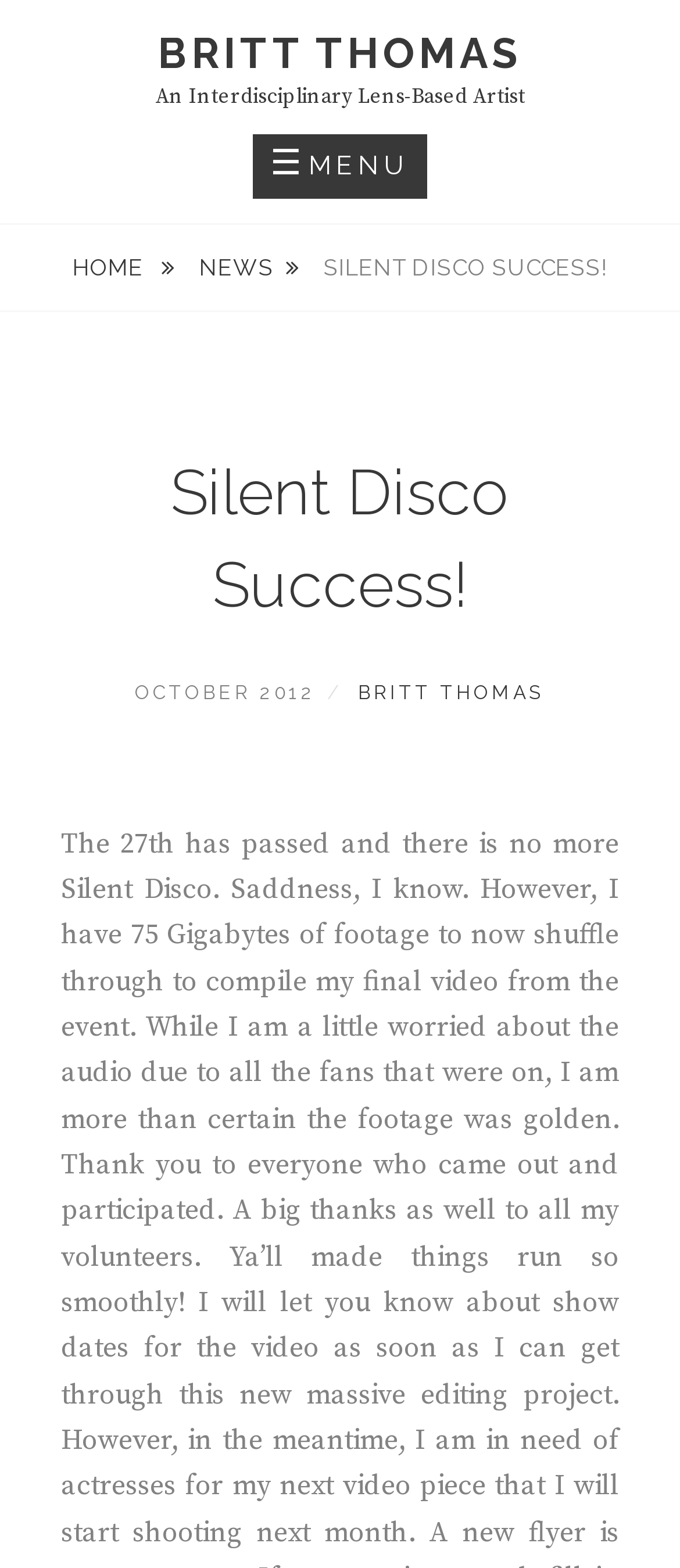Identify the coordinates of the bounding box for the element described below: "Menu". Return the coordinates as four float numbers between 0 and 1: [left, top, right, bottom].

[0.372, 0.086, 0.628, 0.127]